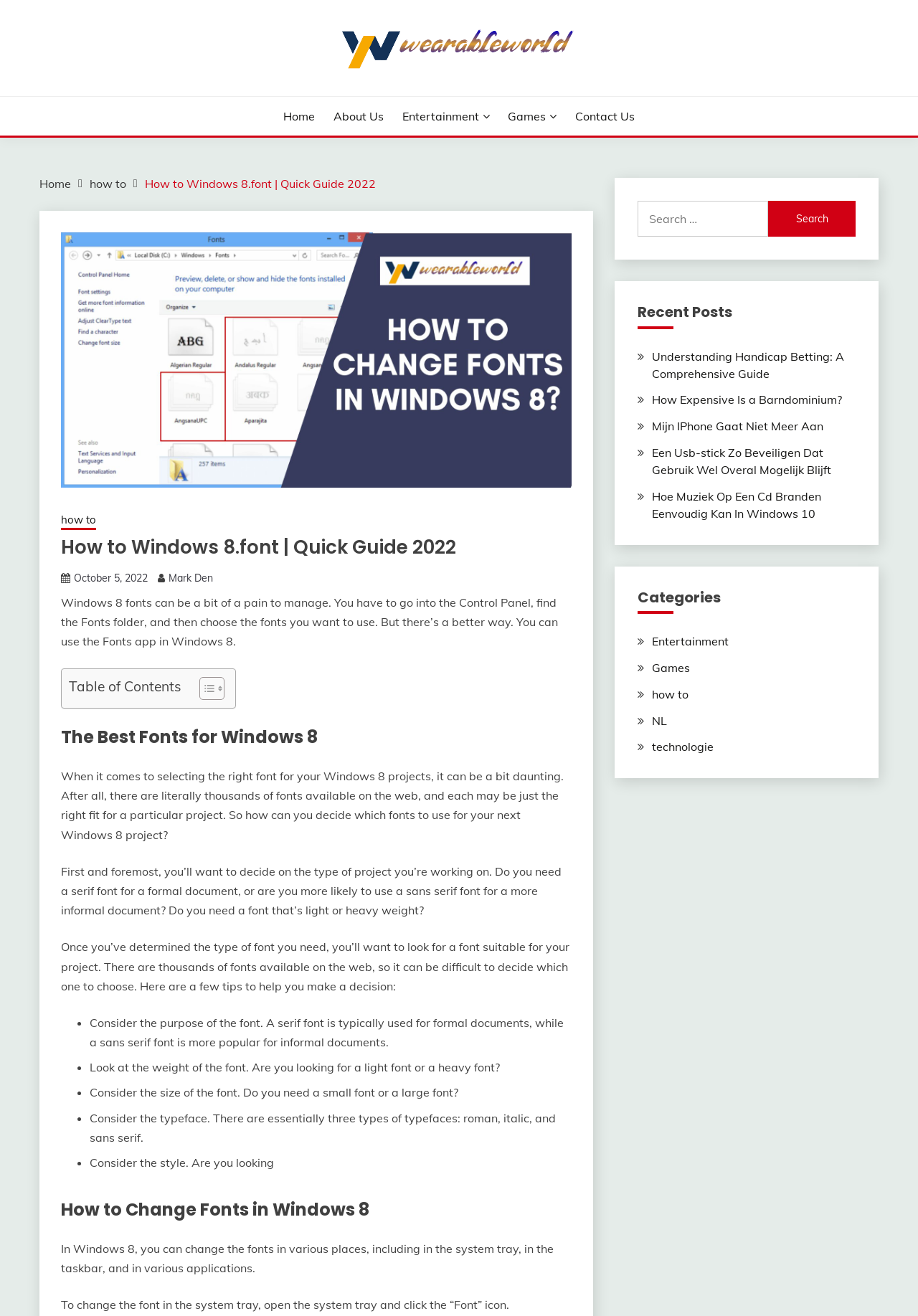What is the website's name?
Please respond to the question with a detailed and thorough explanation.

The website's name is Wearable World, which can be found in the top-left corner of the webpage, both as a link and an image.